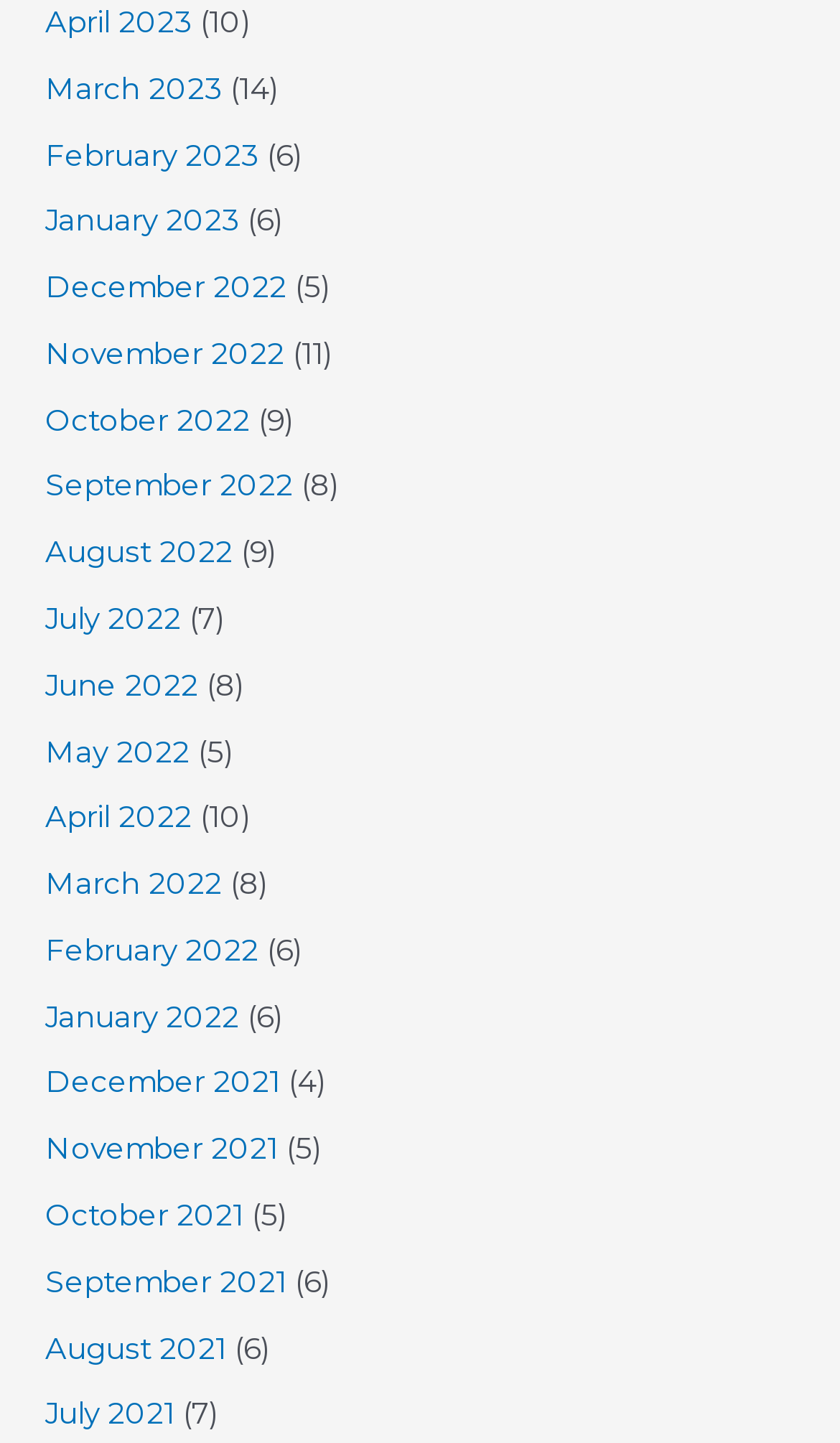Could you indicate the bounding box coordinates of the region to click in order to complete this instruction: "Go to Menu".

None